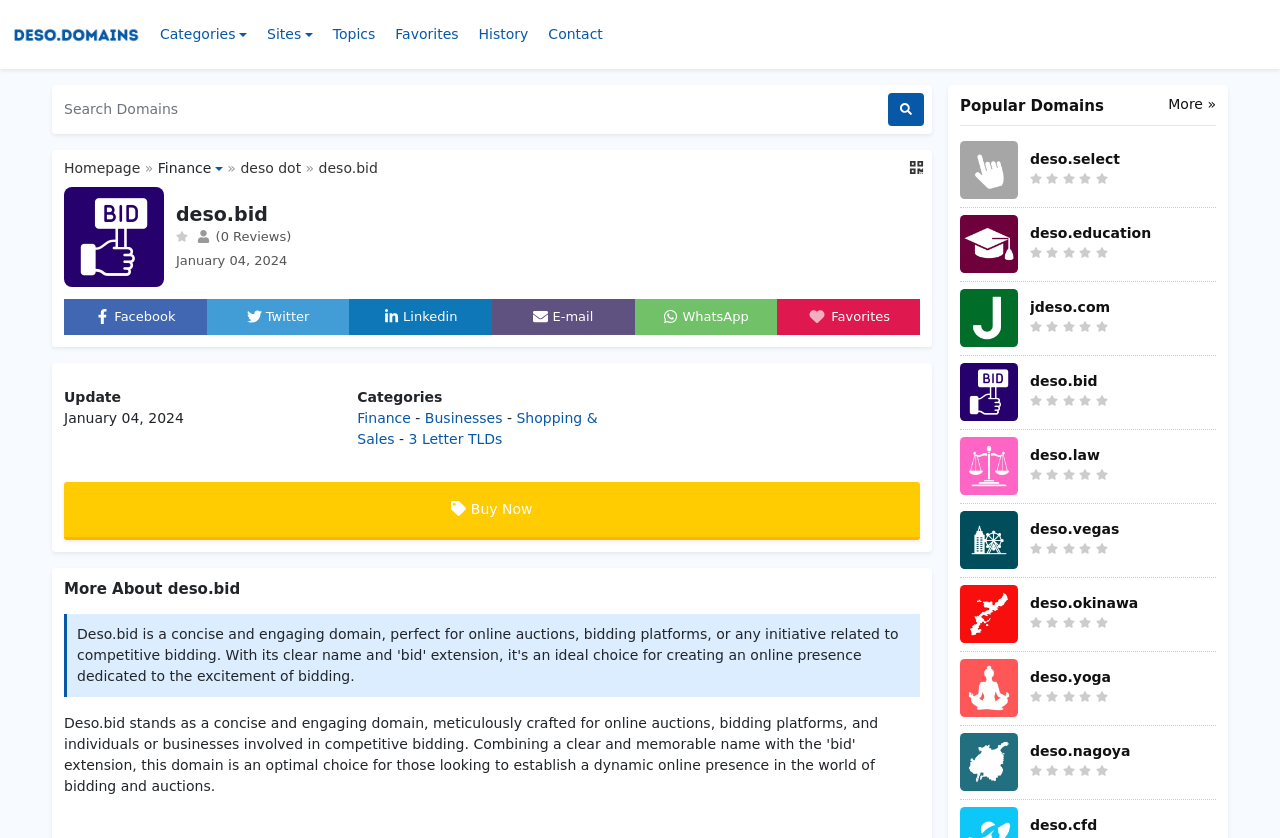Please mark the bounding box coordinates of the area that should be clicked to carry out the instruction: "Explore finance category".

[0.123, 0.189, 0.174, 0.214]